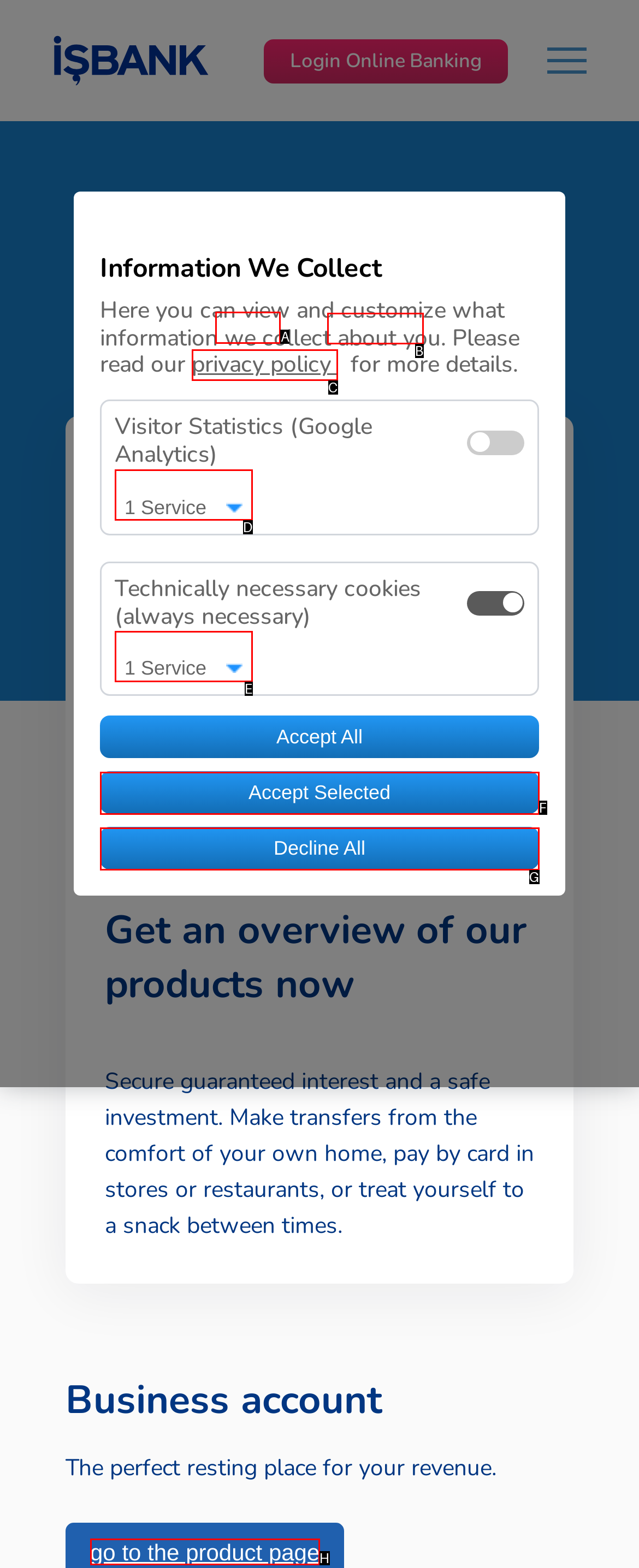Point out the correct UI element to click to carry out this instruction: Go to home page
Answer with the letter of the chosen option from the provided choices directly.

A